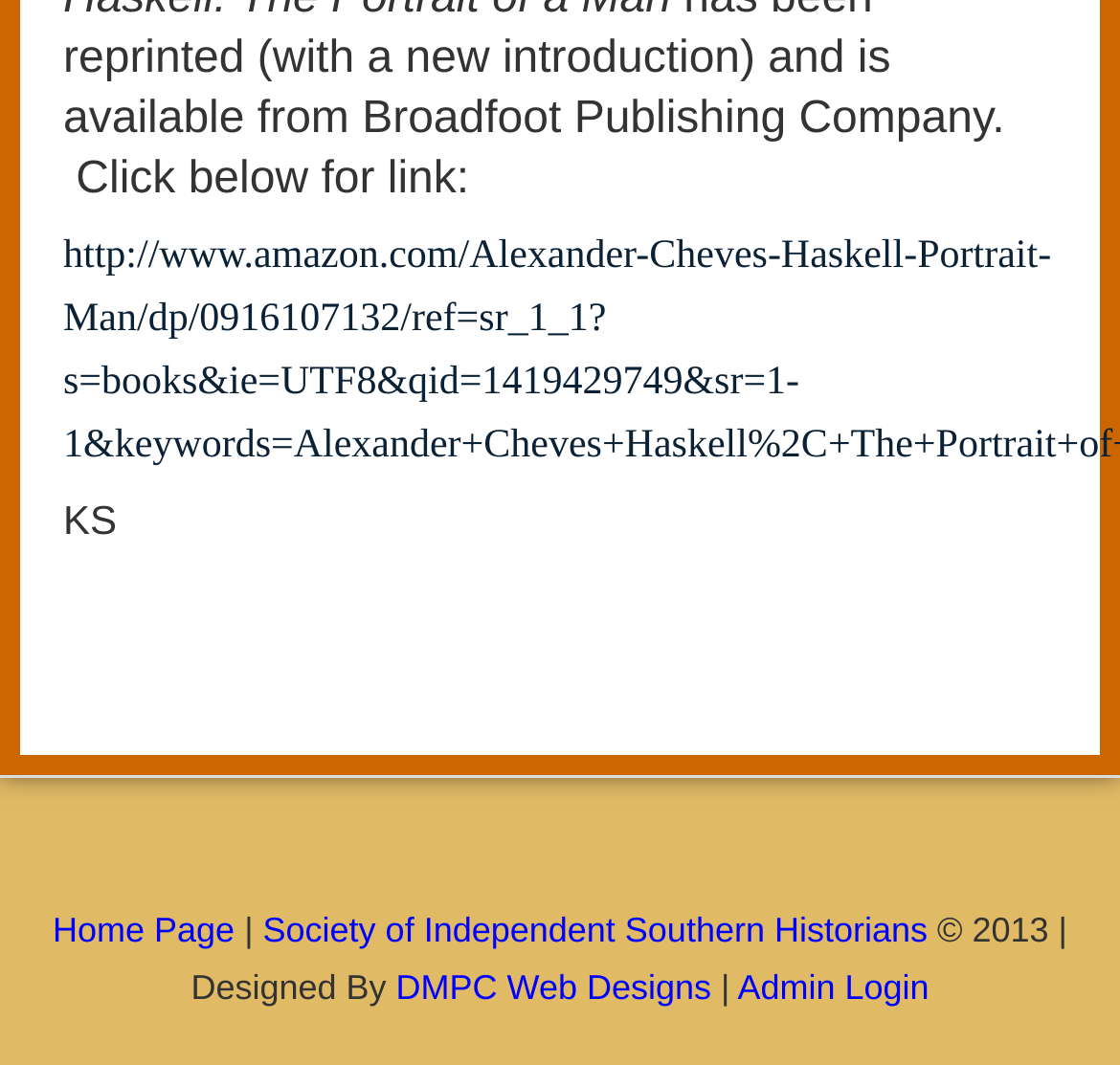Using the format (top-left x, top-left y, bottom-right x, bottom-right y), and given the element description, identify the bounding box coordinates within the screenshot: DMPC Web Designs

[0.353, 0.907, 0.635, 0.945]